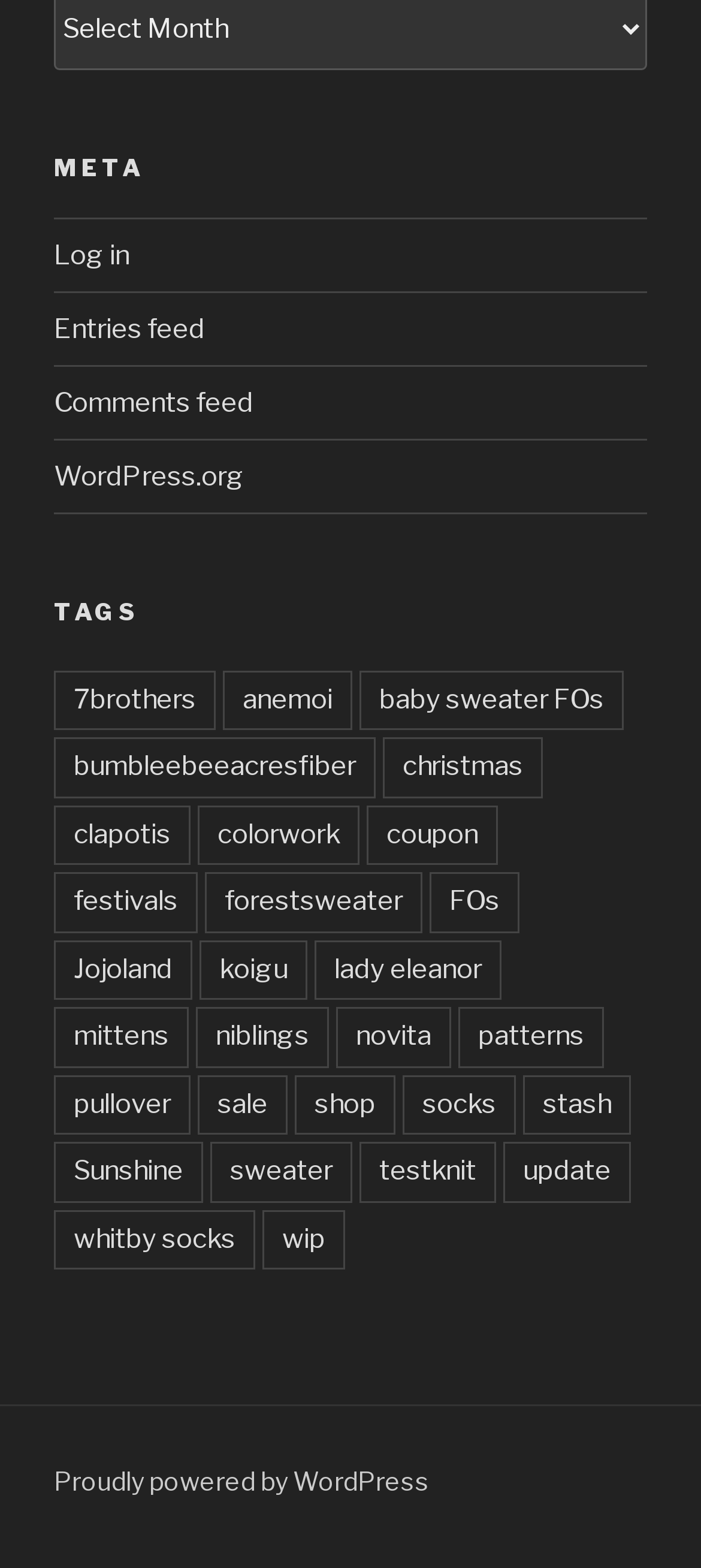Please provide the bounding box coordinates for the element that needs to be clicked to perform the following instruction: "Visit WordPress.org". The coordinates should be given as four float numbers between 0 and 1, i.e., [left, top, right, bottom].

[0.077, 0.293, 0.349, 0.314]